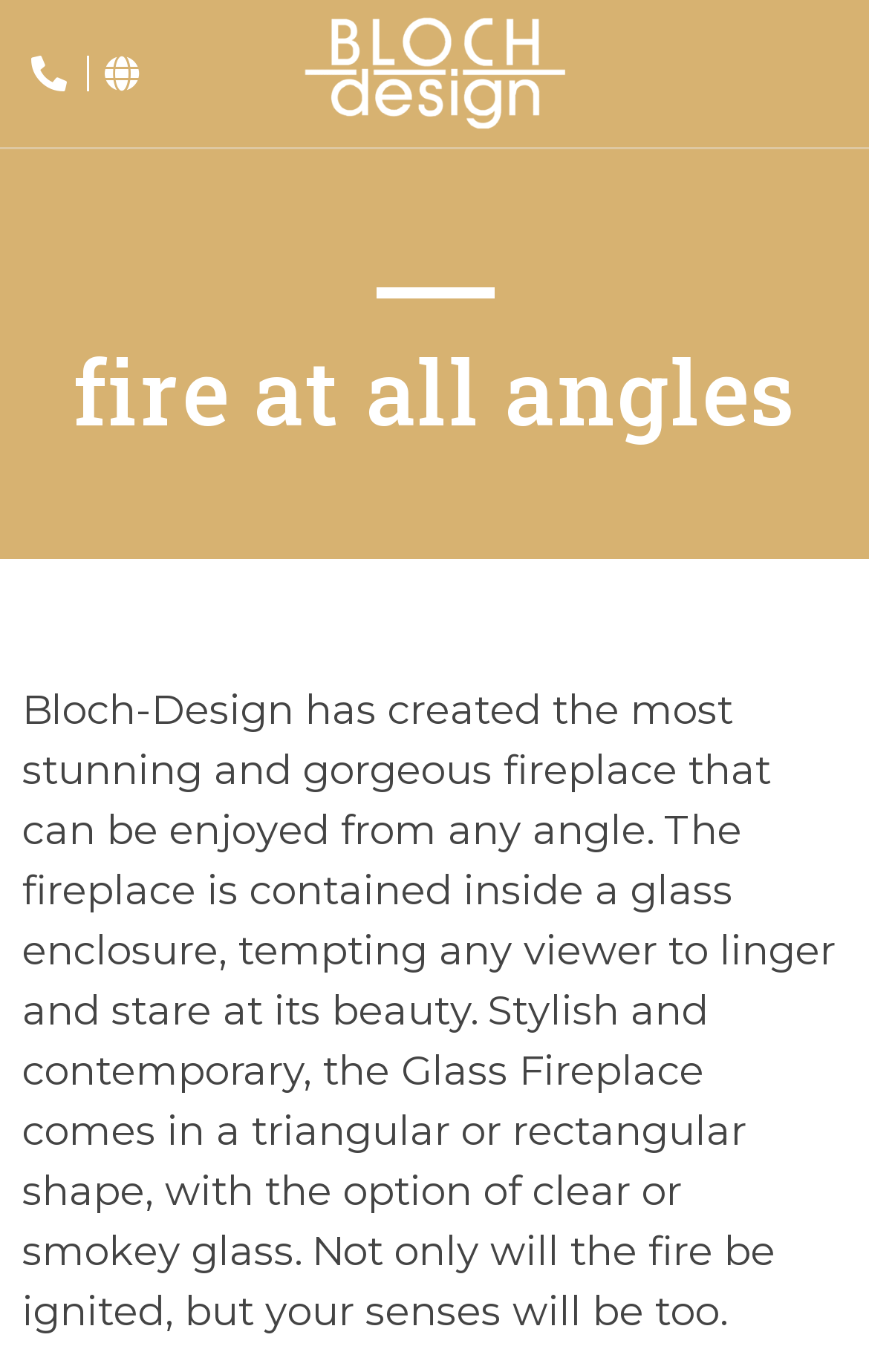Construct a comprehensive description capturing every detail on the webpage.

The webpage is about a bespoke fireplace designed by Bloch-Design, which can be enjoyed from any angle. At the top of the page, there is a prominent heading that reads "fire at all angles". Below the heading, there is a descriptive paragraph that elaborates on the features of the fireplace, including its stylish and contemporary design, triangular or rectangular shape, and clear or smokey glass options.

On the top-right corner of the page, there are five links: "In the media", "News", "About us", and "Contact", which are aligned horizontally. On the top-left corner, there are two small links, likely social media icons.

At the bottom-left corner of the page, there is a button with the text "Close" and an "ESC" label inside it, suggesting that it might be a modal window or a popup that can be closed.

The overall layout of the page is clean, with a clear focus on showcasing the unique features of the fireplace. The text is concise and easy to read, with a clear hierarchy of headings and paragraphs.